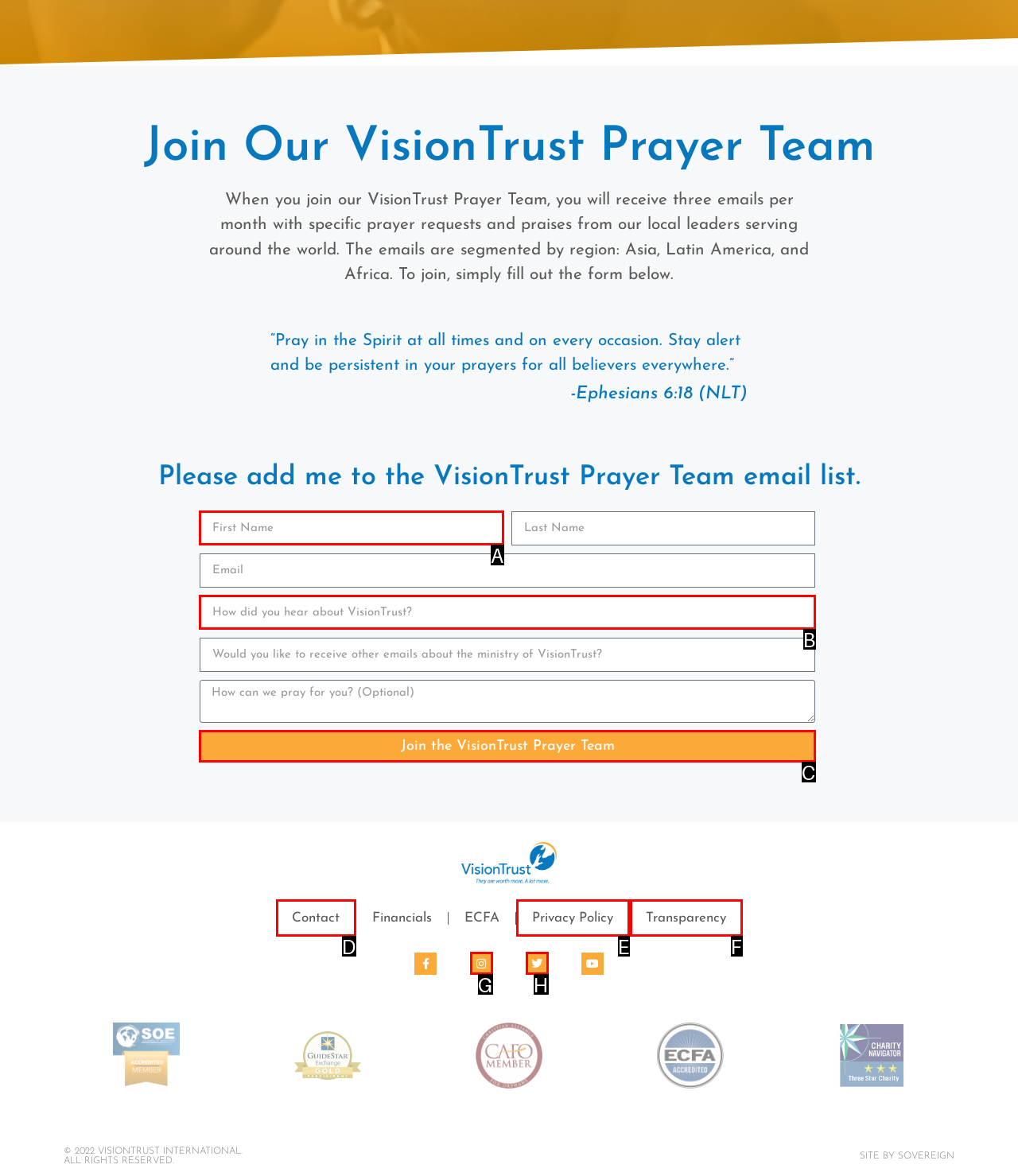Determine which option aligns with the description: deneme bonusu. Provide the letter of the chosen option directly.

None